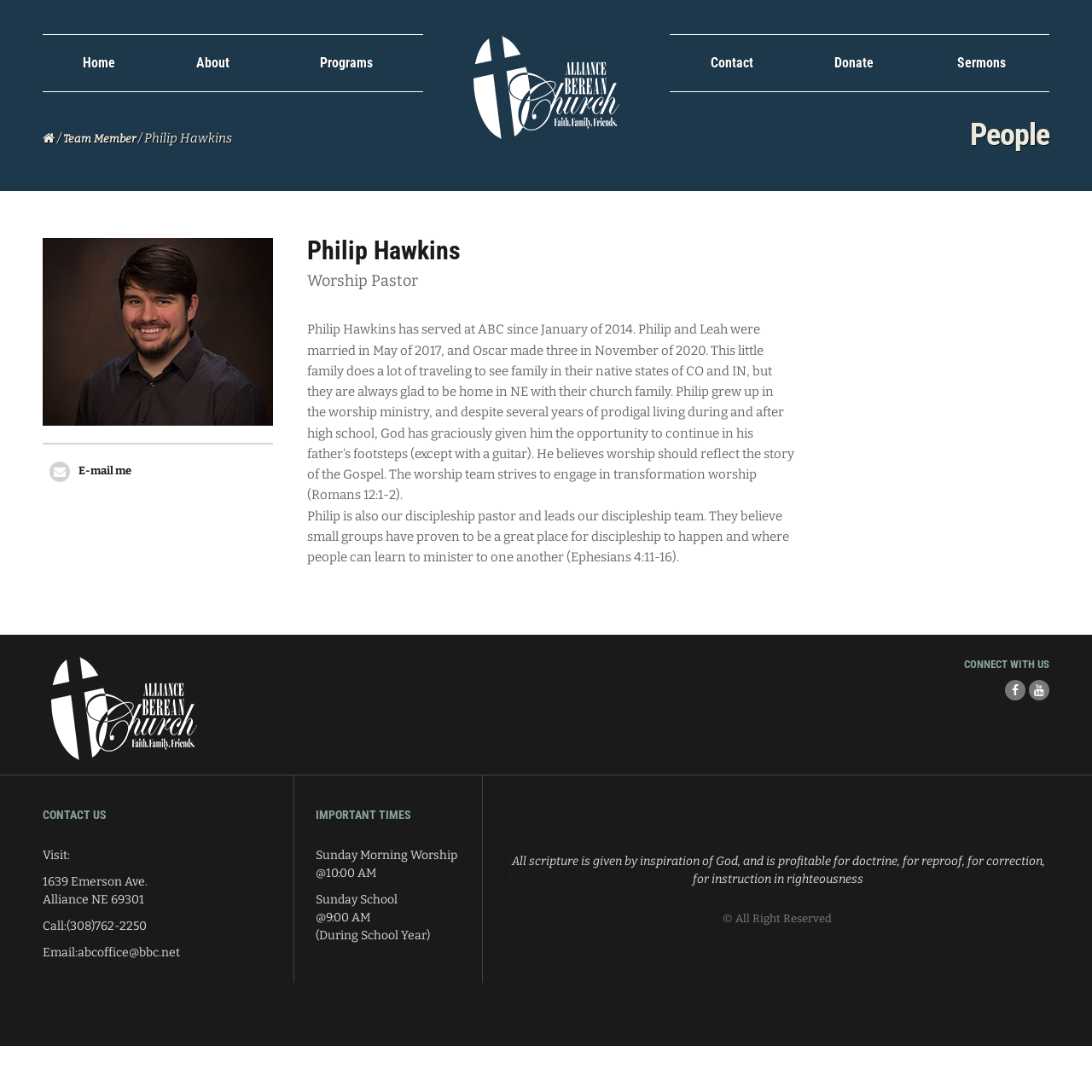Answer the question below using just one word or a short phrase: 
What is the time of Sunday Morning Worship?

10:00 AM